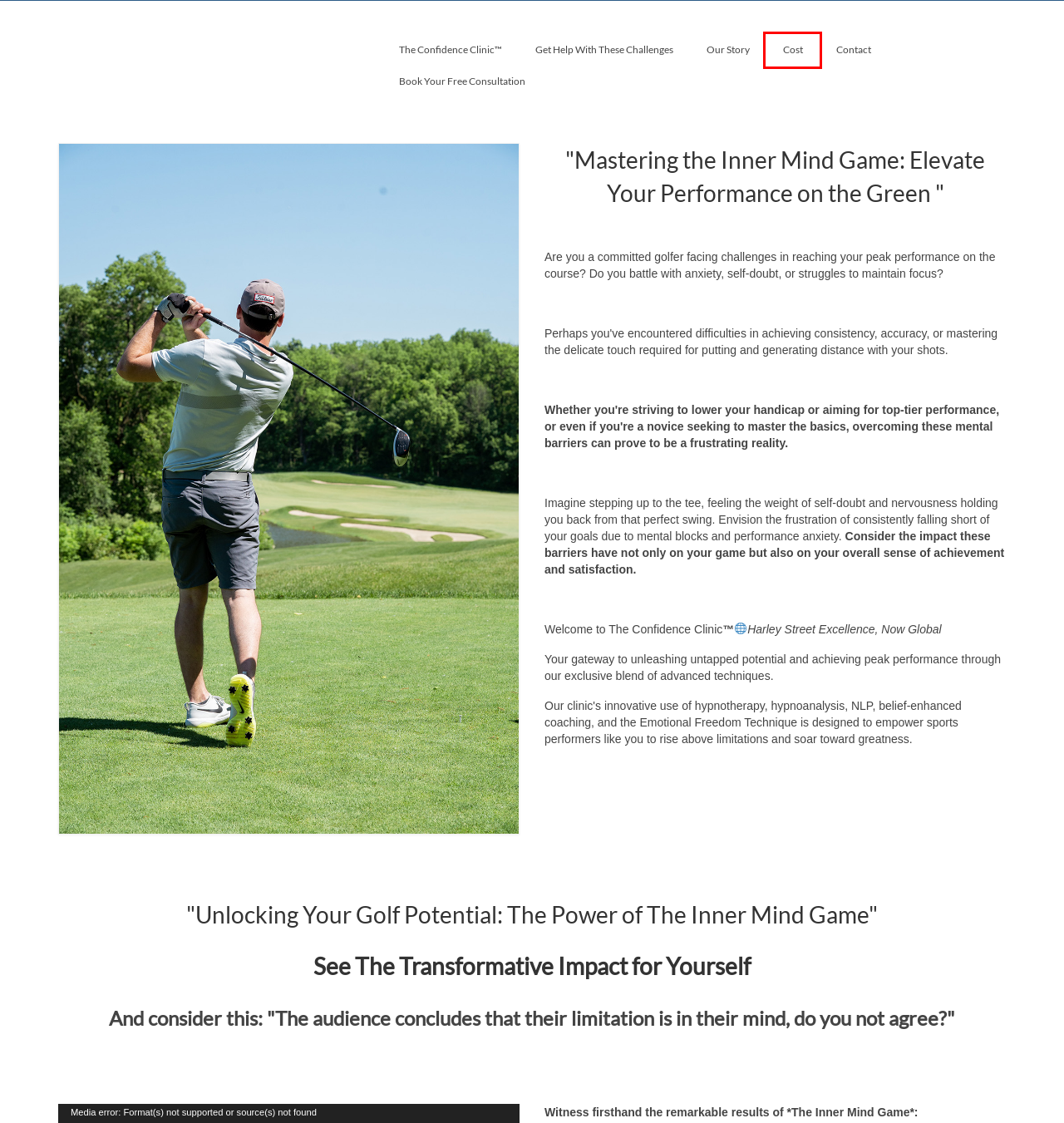With the provided screenshot showing a webpage and a red bounding box, determine which webpage description best fits the new page that appears after clicking the element inside the red box. Here are the options:
A. Get Help With These Challenges
B. From mental power to muscle power--gaining strength by using the mind - PubMed
C. "Find Confidence Now!"
D. Kadence WP | Free and Premium WordPress Themes & Plugins
E. Book Your Free Consultation
F. Our Story
G. Contact
H. Cost

H